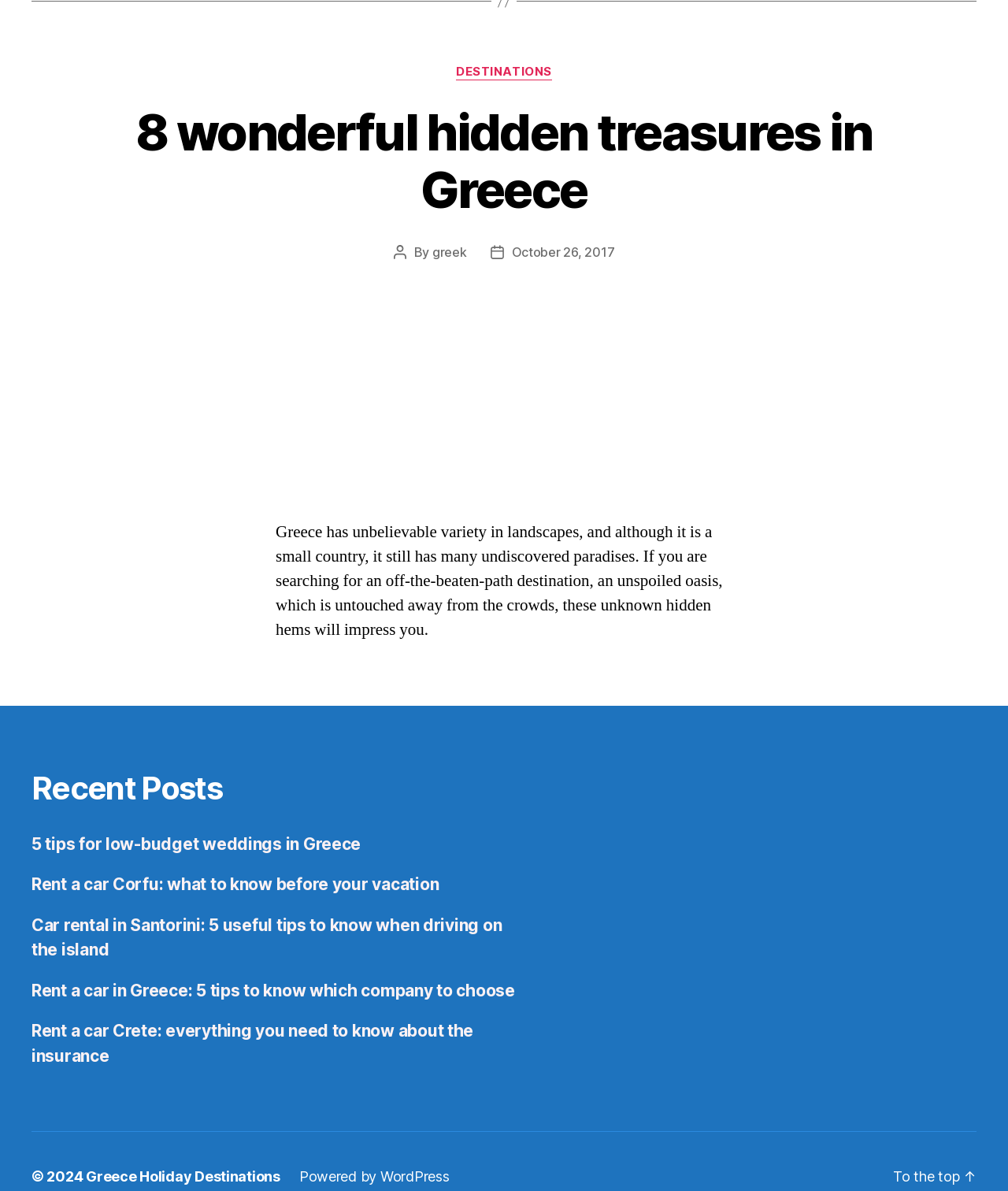Using the given description, provide the bounding box coordinates formatted as (top-left x, top-left y, bottom-right x, bottom-right y), with all values being floating point numbers between 0 and 1. Description: greek

[0.429, 0.205, 0.463, 0.218]